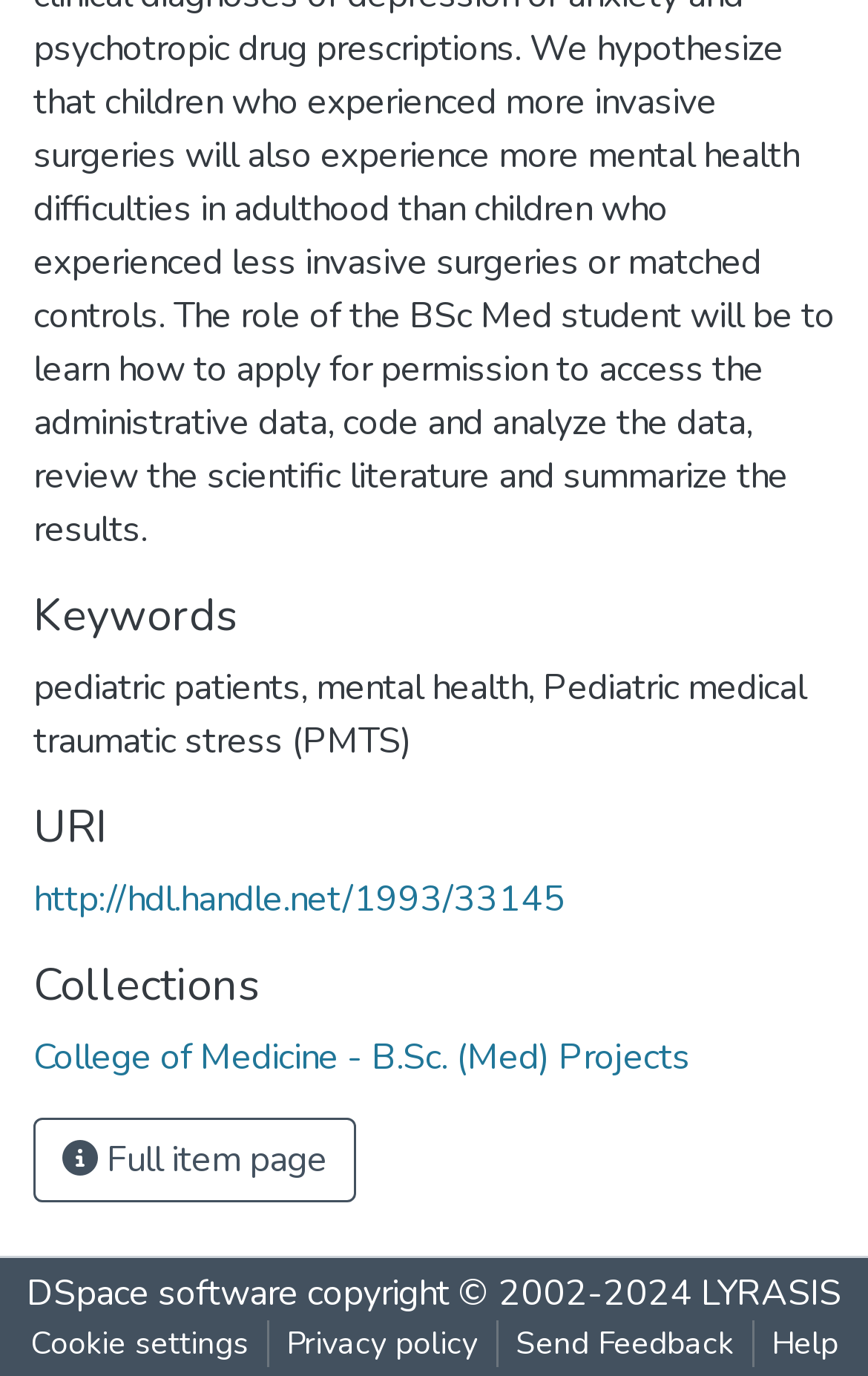Please find the bounding box for the UI component described as follows: "LYRASIS".

[0.808, 0.922, 0.969, 0.957]